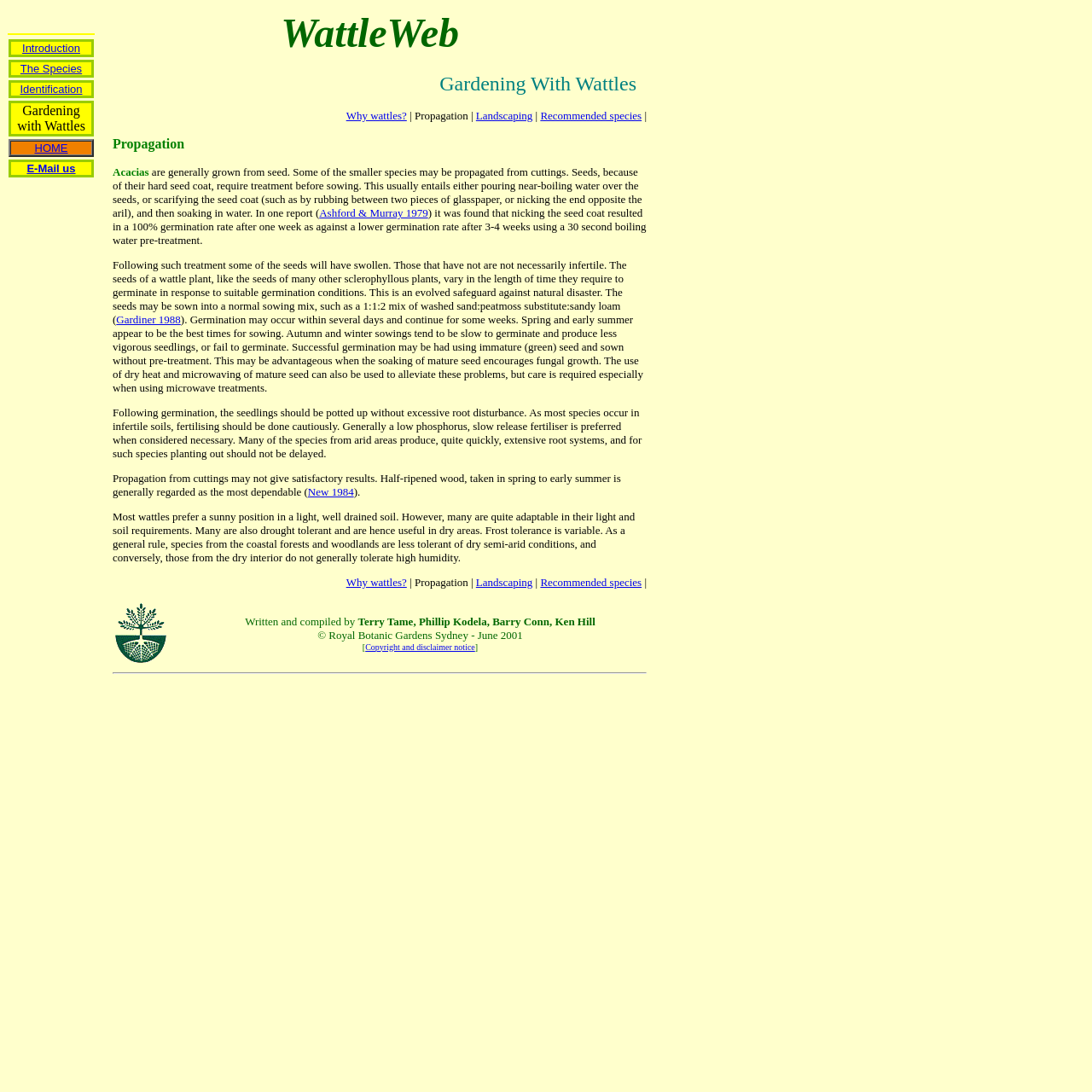Select the bounding box coordinates of the element I need to click to carry out the following instruction: "Click on The Species".

[0.019, 0.057, 0.075, 0.069]